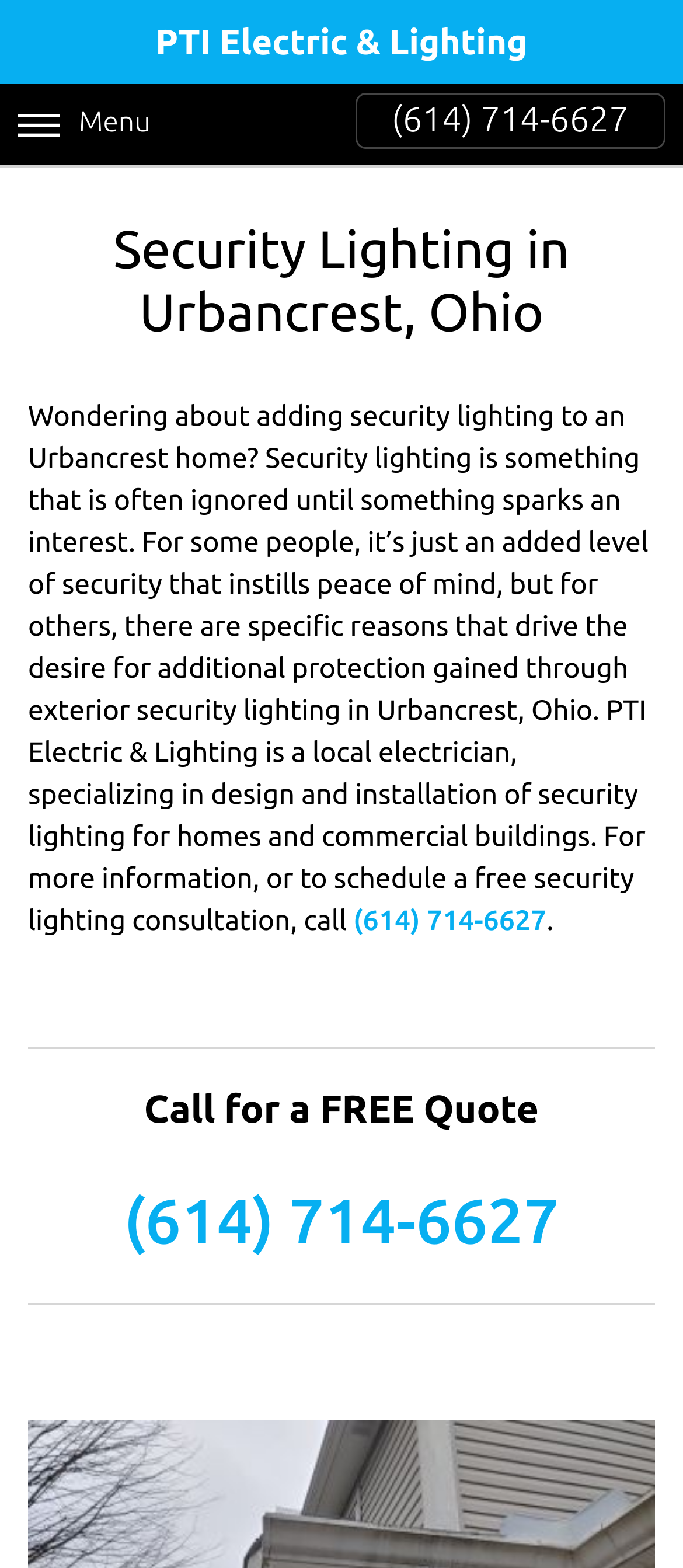With reference to the image, please provide a detailed answer to the following question: What is the company name?

The company name can be found in the heading element at the top of the webpage, which reads 'PTI Electric & Lighting'.